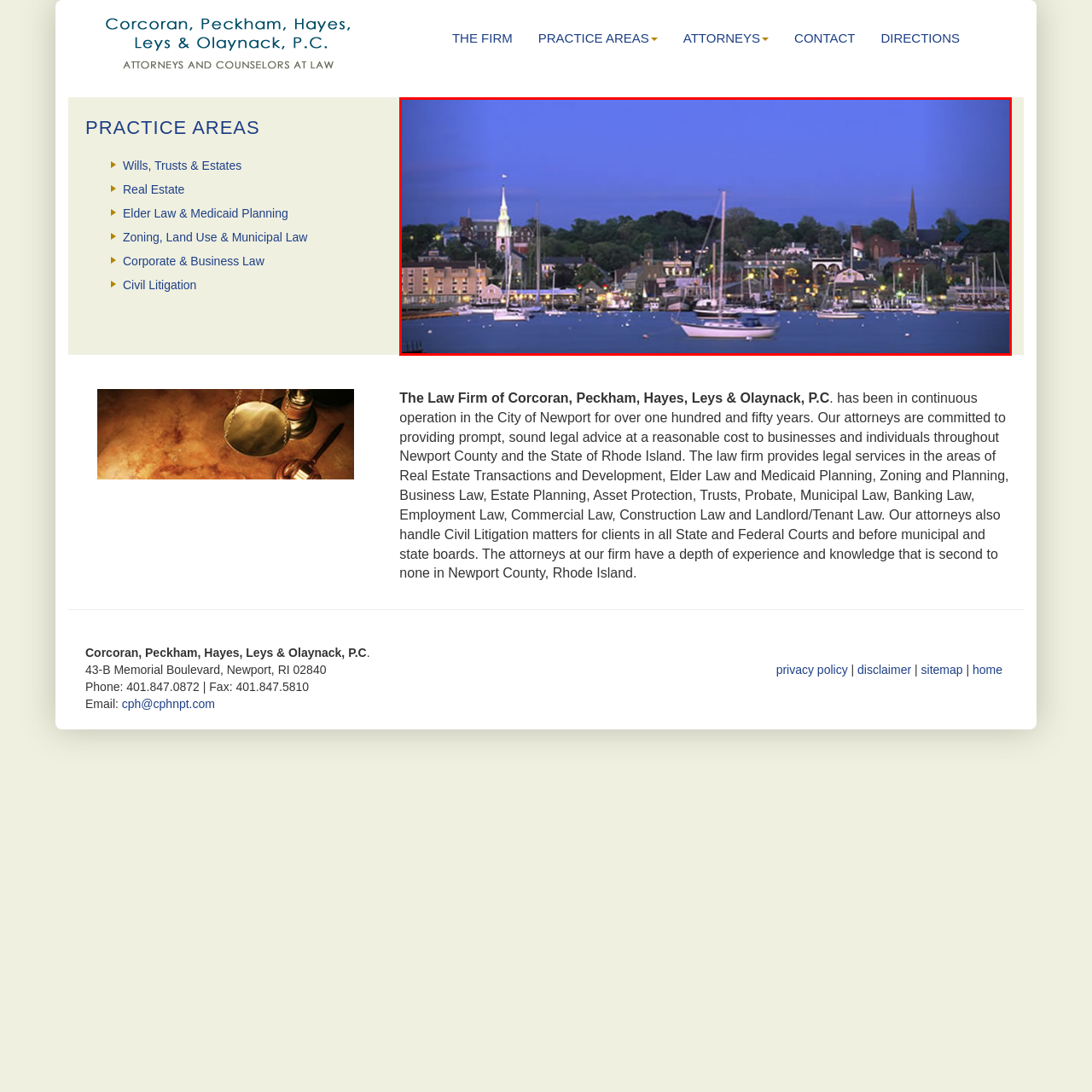Detail the scene within the red-bordered box in the image, including all relevant features and actions.

The image showcases a picturesque twilight view of Newport, Rhode Island, highlighting its charming waterfront and historic architecture. In the foreground, several sailboats gently sway on the water, reflecting the soft evening light. The backdrop features a mix of well-lit buildings, showcasing a vibrant blend of residences and businesses that embody the character of the city. Prominent in the skyline, the steeple of a historic church stands tall, surrounded by lush greenery. The scene is set against a rich, deep blue sky, transitioning to night, emphasizing the enchanting atmosphere of this coastal town known for its maritime history and beautiful landscapes.